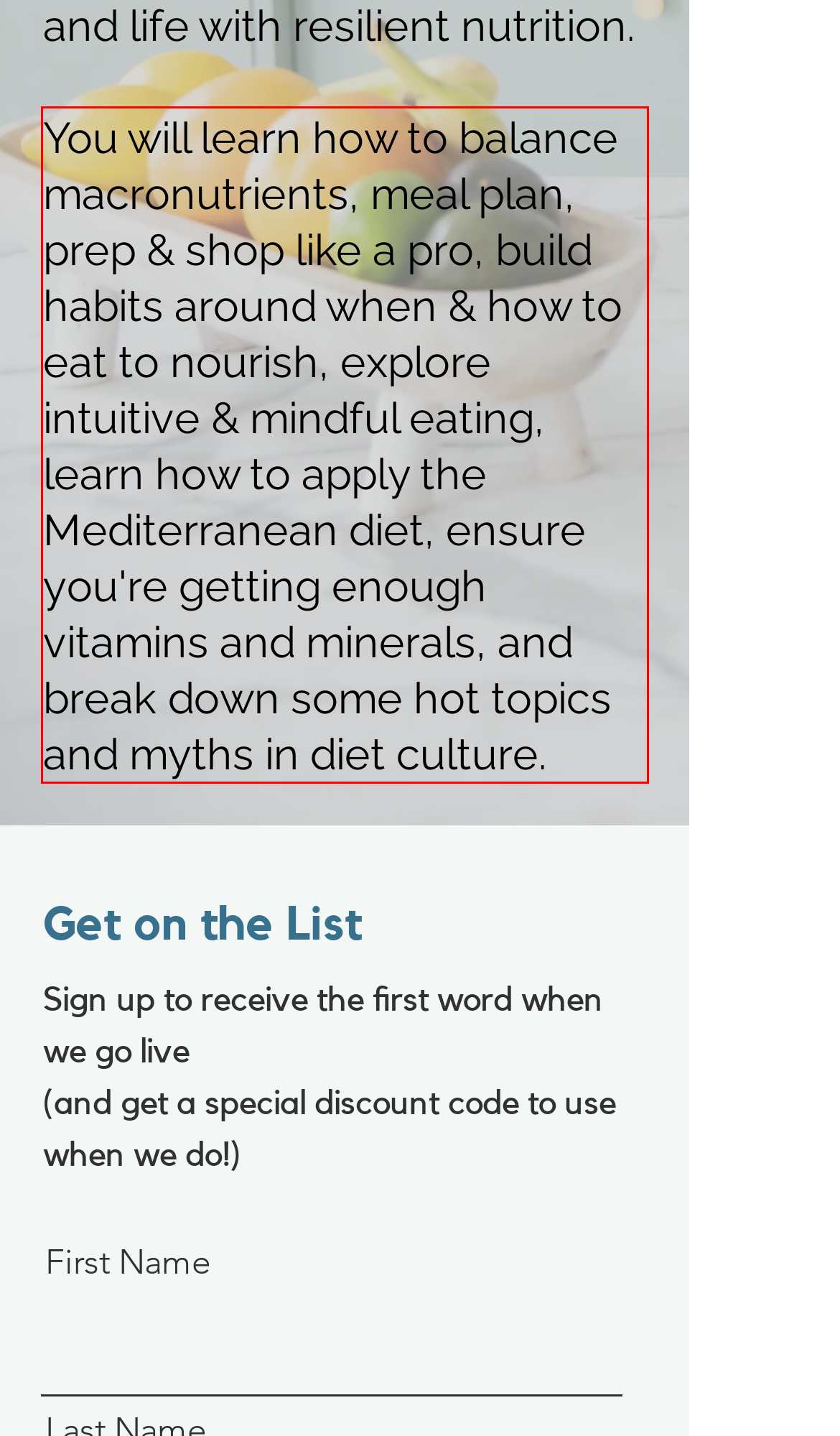Please extract the text content within the red bounding box on the webpage screenshot using OCR.

You will learn how to balance macronutrients, meal plan, prep & shop like a pro, build habits around when & how to eat to nourish, explore intuitive & mindful eating, learn how to apply the Mediterranean diet, ensure you're getting enough vitamins and minerals, and break down some hot topics and myths in diet culture.